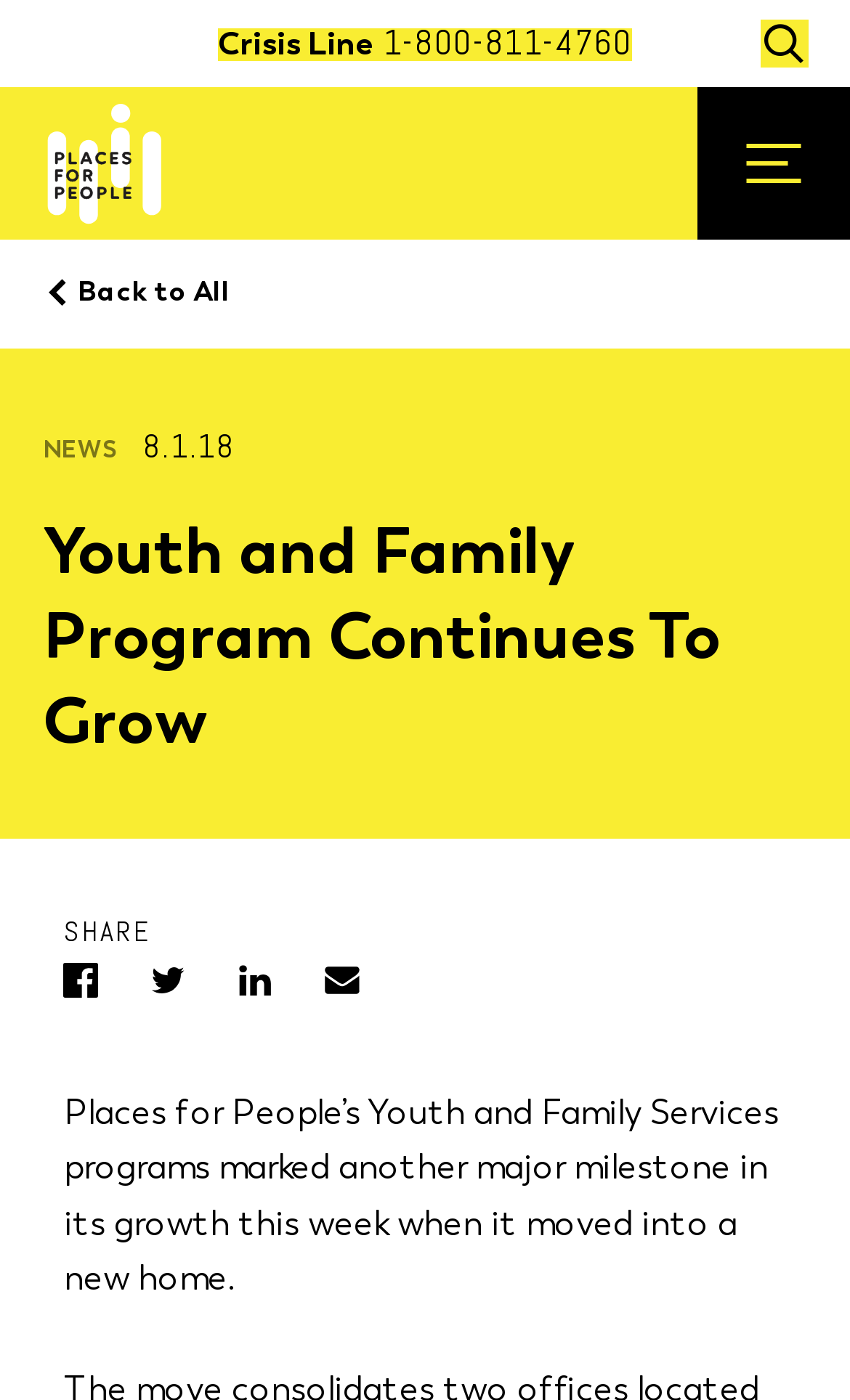Please provide a short answer using a single word or phrase for the question:
What is the phone number for the Crisis Line?

1-800-811-4760